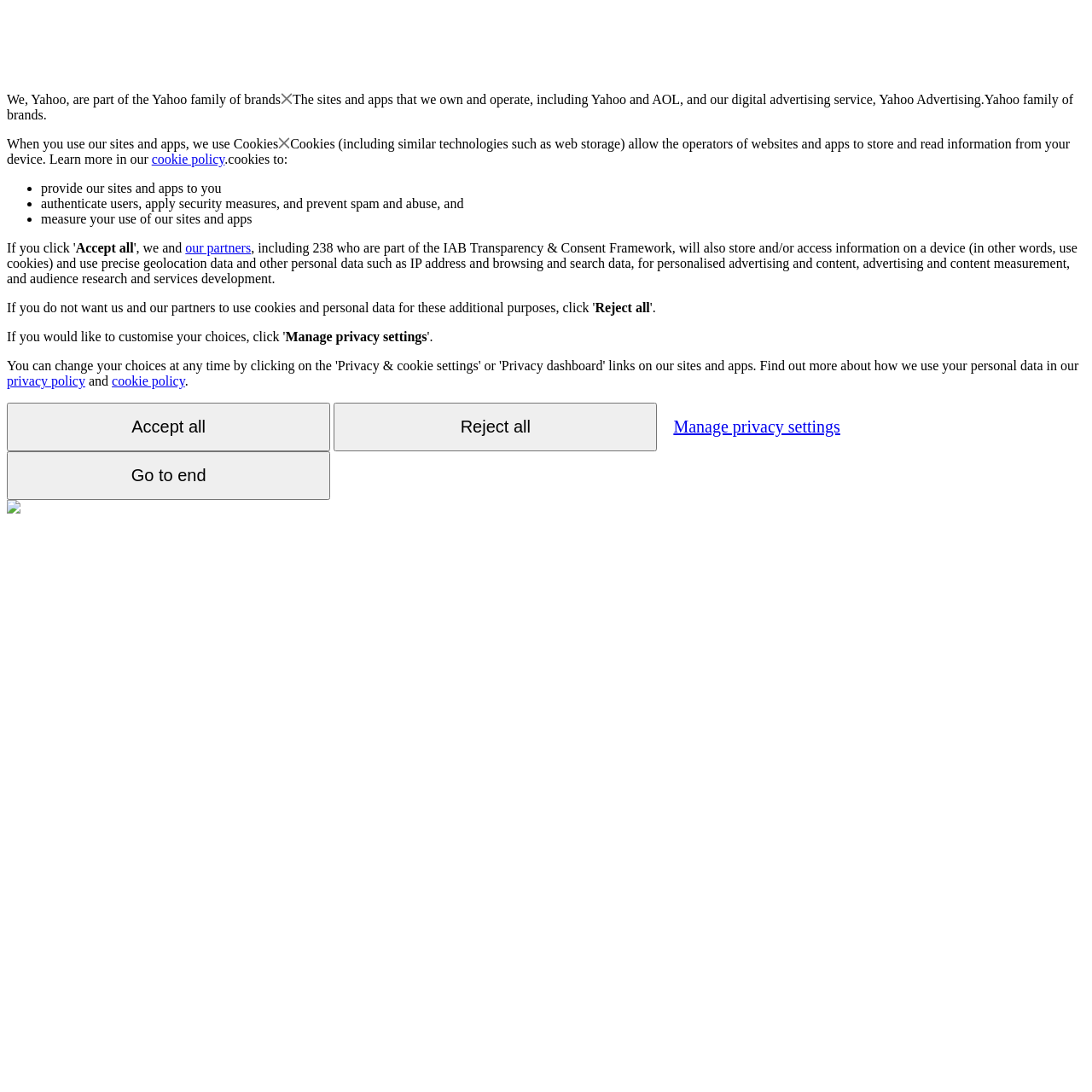Please find the bounding box for the UI element described by: "Go to end".

[0.006, 0.413, 0.302, 0.458]